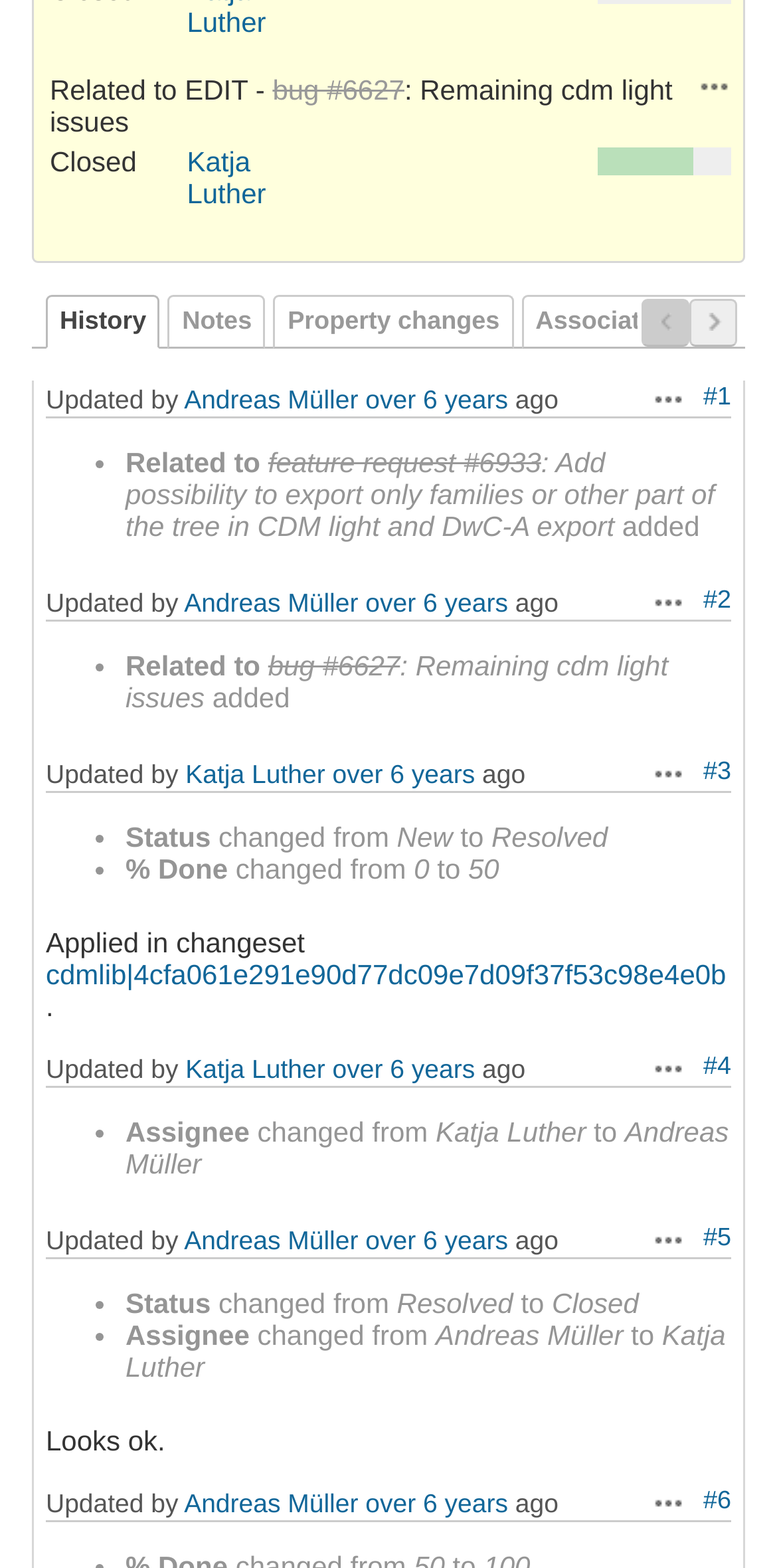Answer the following inquiry with a single word or phrase:
Who updated the webpage most recently?

Andreas Müller